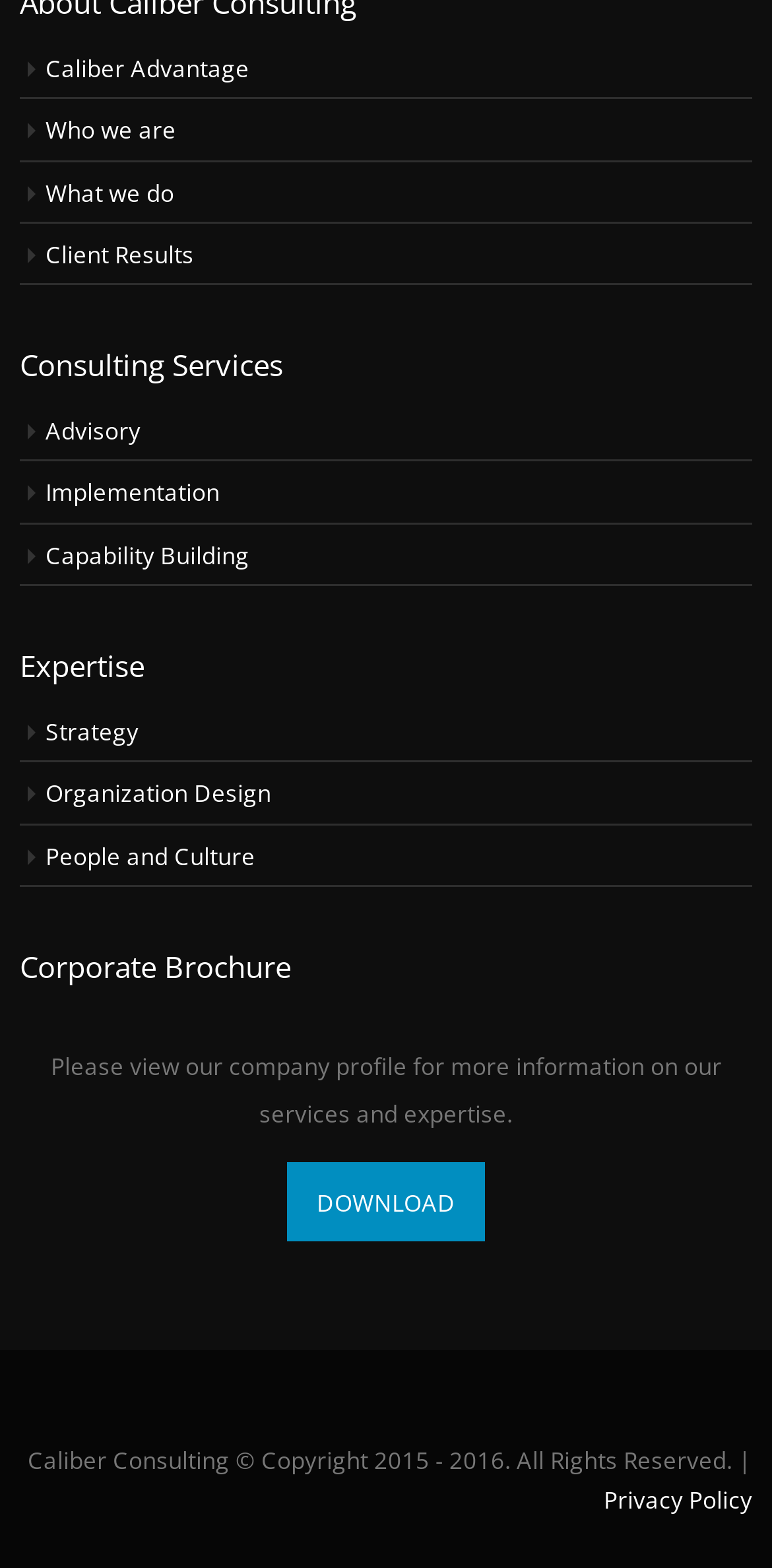Respond with a single word or short phrase to the following question: 
What is the topmost link on the webpage?

Caliber Advantage